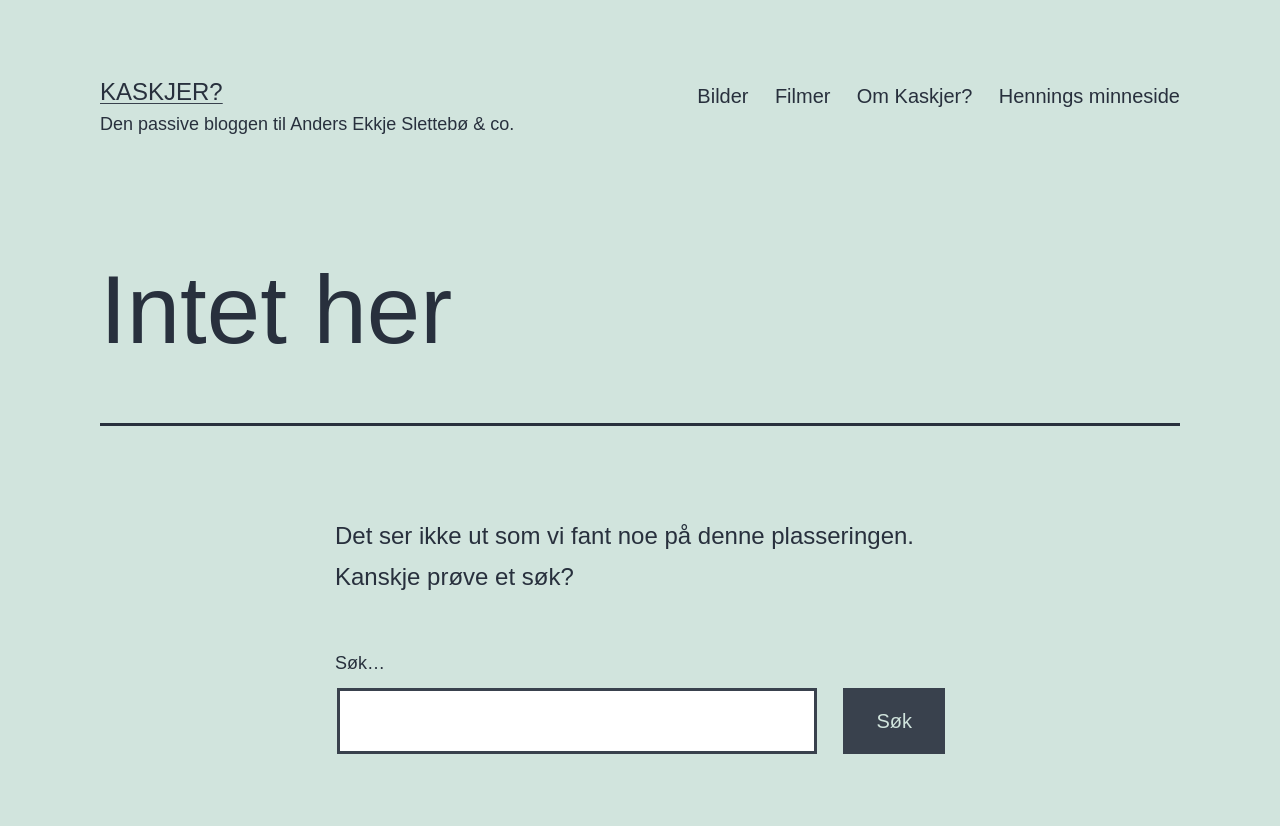Predict the bounding box coordinates of the UI element that matches this description: "Hennings minneside". The coordinates should be in the format [left, top, right, bottom] with each value between 0 and 1.

[0.77, 0.087, 0.932, 0.147]